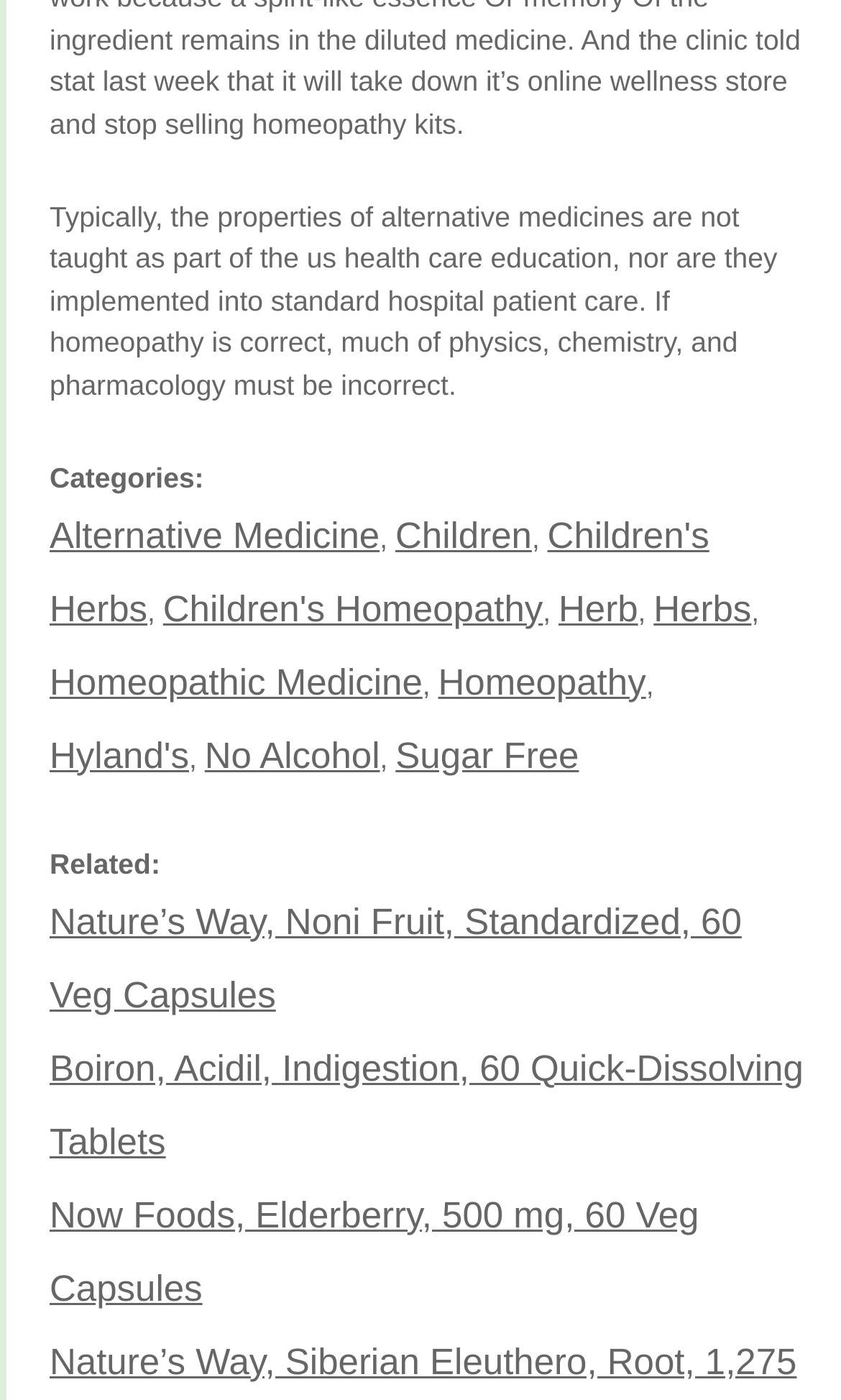Please provide a comprehensive response to the question based on the details in the image: How many links are listed under the 'Categories' section?

By counting the number of links listed under the 'Categories' section, I found that there are 7 links, including Alternative Medicine, Children, Children's Herbs, Children's Homeopathy, Herb, Herbs, and Homeopathic Medicine.